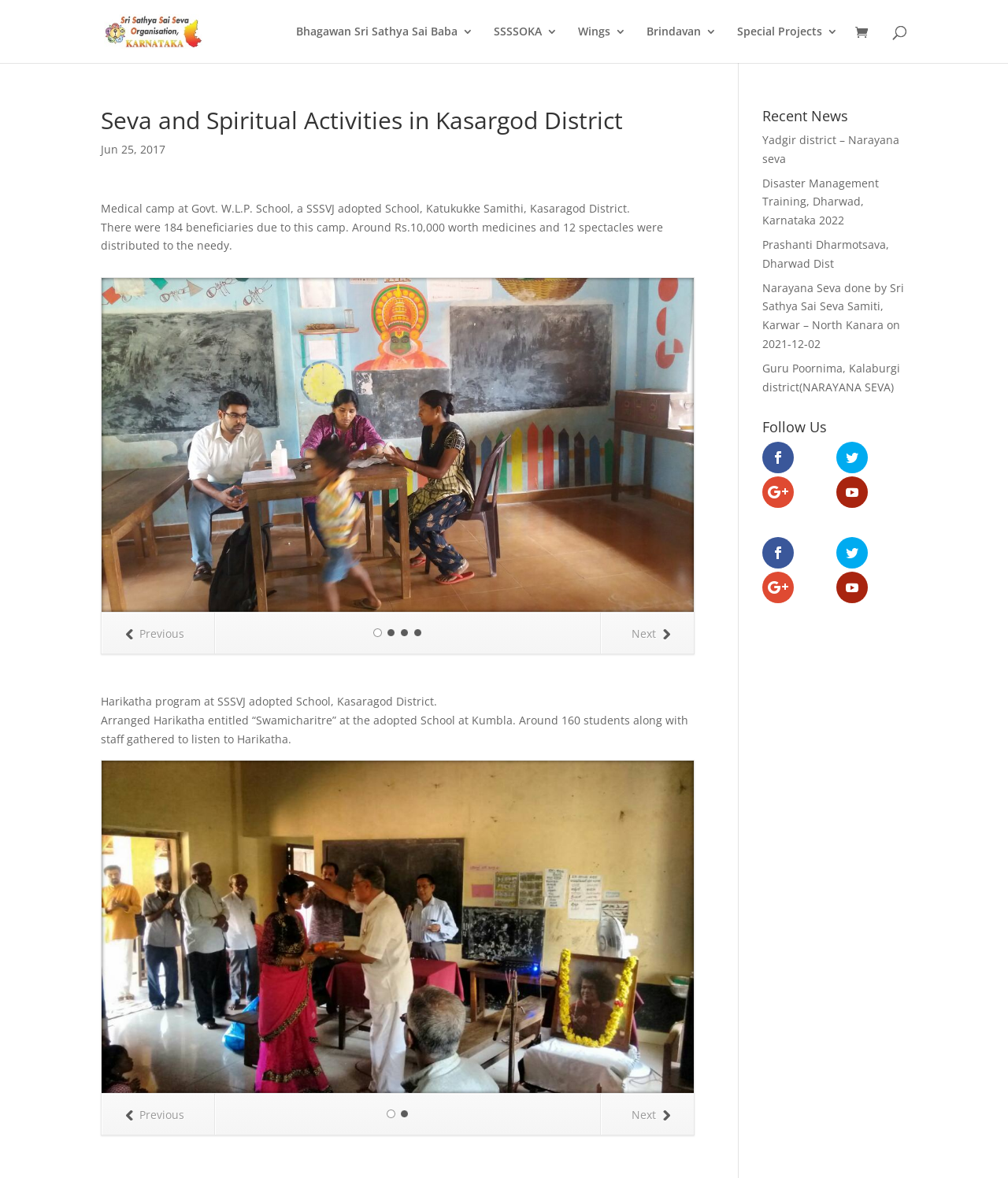Locate the bounding box coordinates of the clickable area to execute the instruction: "Follow on Facebook". Provide the coordinates as four float numbers between 0 and 1, represented as [left, top, right, bottom].

[0.756, 0.375, 0.827, 0.402]